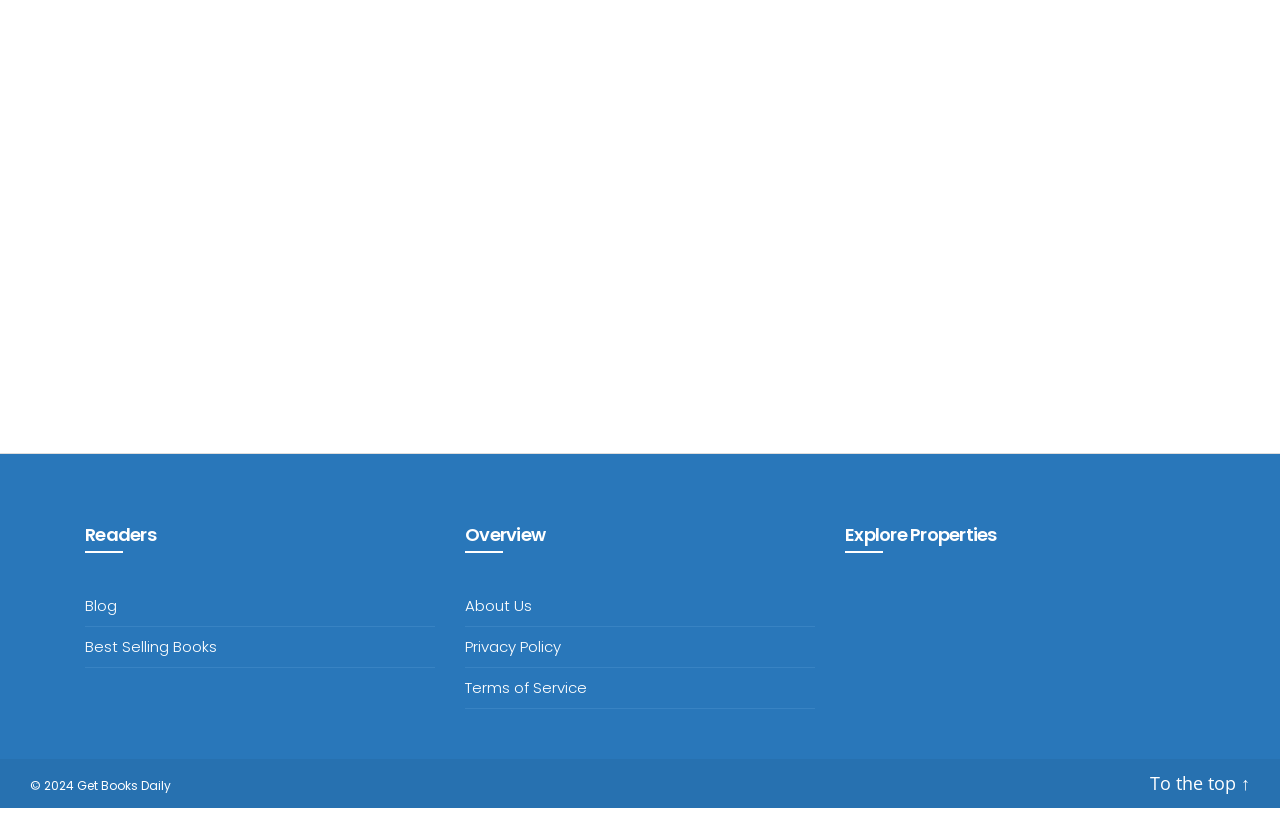Provide the bounding box coordinates of the HTML element described by the text: "Privacy Policy". The coordinates should be in the format [left, top, right, bottom] with values between 0 and 1.

[0.363, 0.79, 0.438, 0.816]